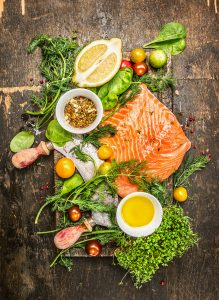Describe every detail you can see in the image.

The image showcases a vibrant assortment of fresh ingredients arranged for meal preparation, embodying the joy of cooking healthy meals. At the center, a beautifully cut piece of salmon is surrounded by an array of colorful vegetables and herbs, including leafy spinach, radishes, and tomatoes. Complementing these are bowls of seasoning and olive oil, hinting at flavorful enhancements. The inclusion of citrus fruits, like lemon and lime, adds brightness and zest to the composition. This visually enticing display reflects the theme of healthy meal preparation, inviting viewers to engage in the enjoyable and nutritious act of cooking. The caption emphasizes that preparing healthy meals can be both fun and beneficial, encouraging the use of fresh ingredients to create delicious dishes.